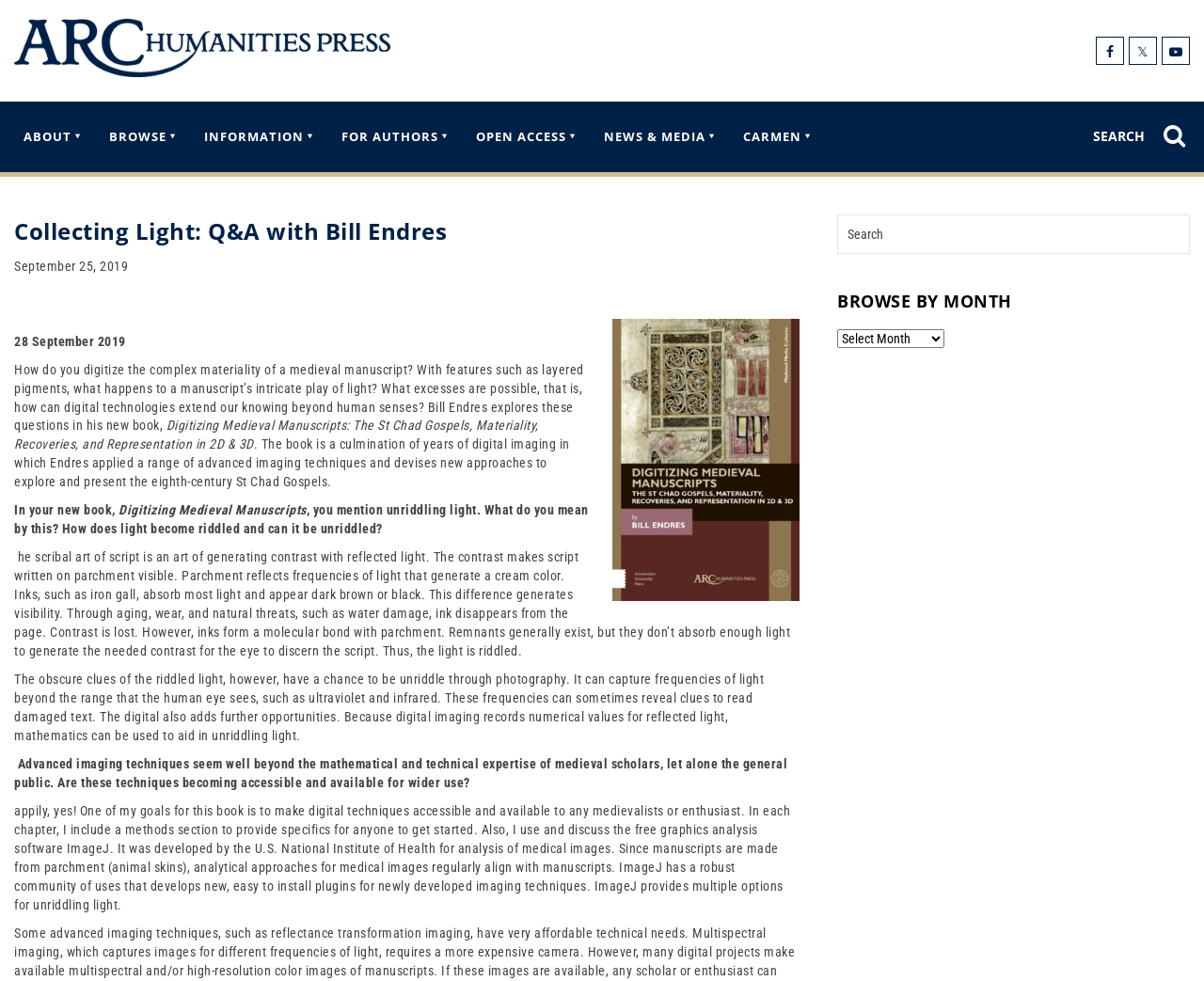Please locate the bounding box coordinates of the region I need to click to follow this instruction: "Browse by month".

[0.695, 0.335, 0.784, 0.354]